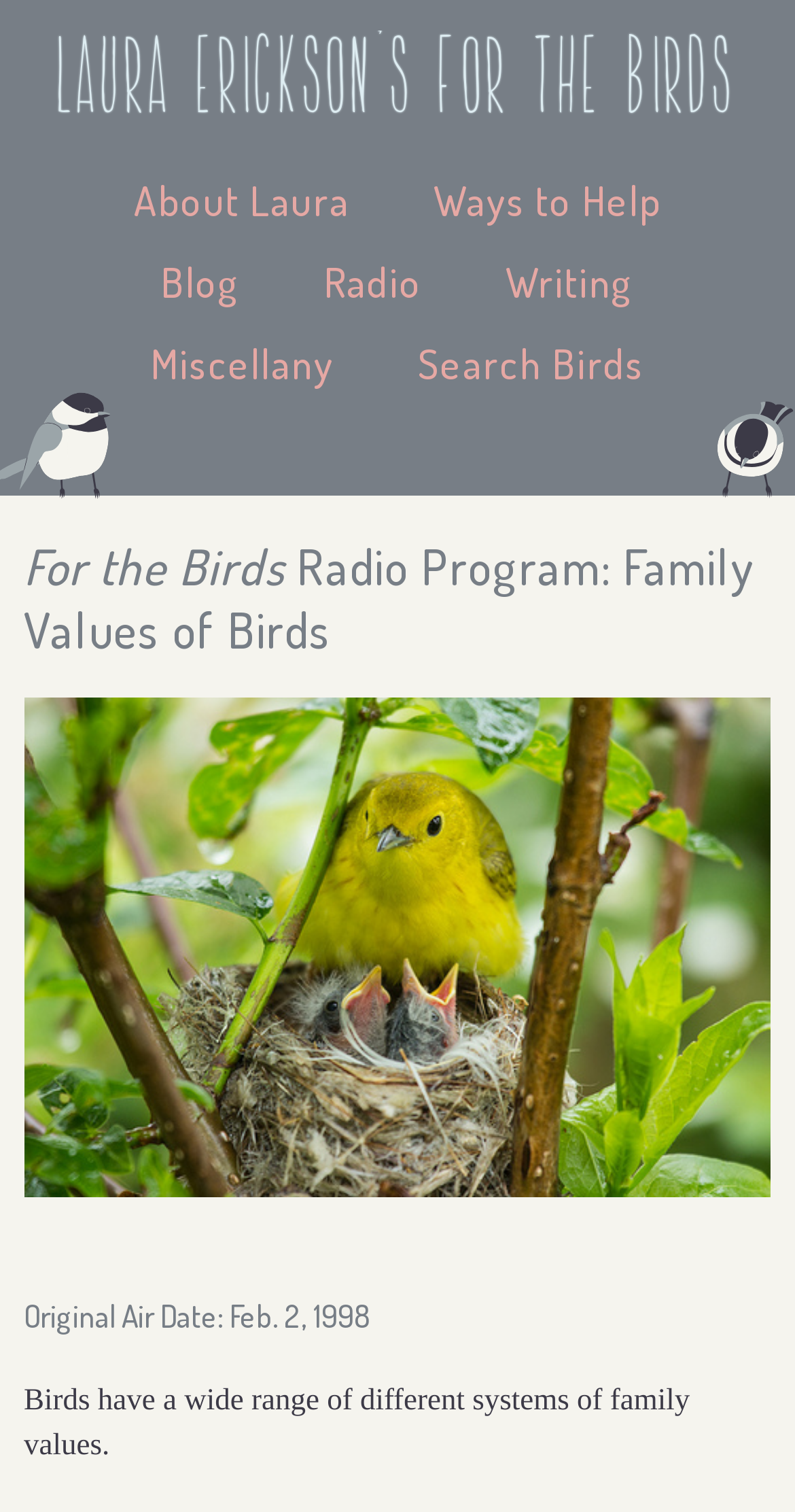Use the information in the screenshot to answer the question comprehensively: What is the main idea of the radio program?

I deduced this from the StaticText element 'Birds have a wide range of different systems of family values.' which summarizes the main idea of the radio program.